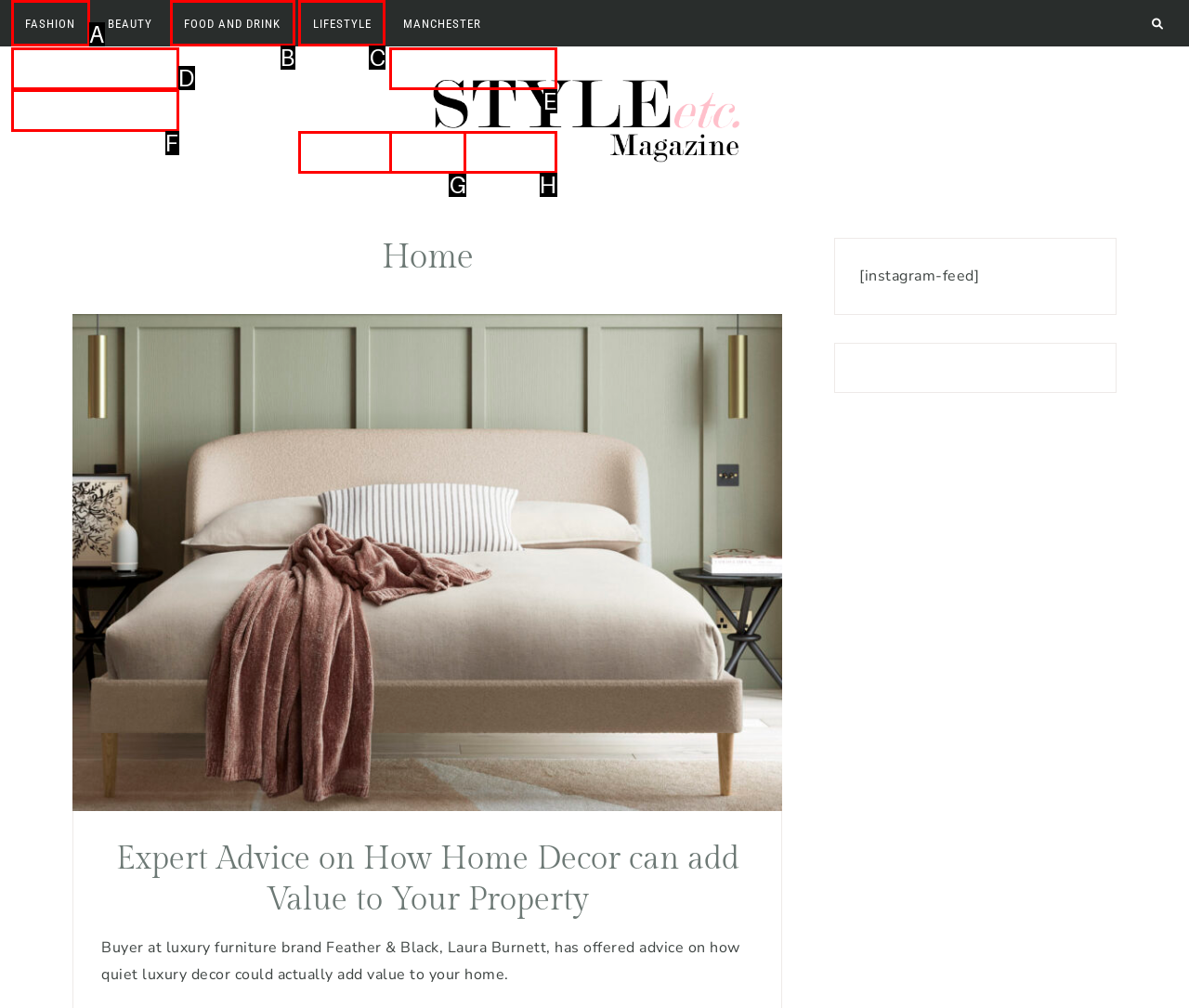From the provided options, which letter corresponds to the element described as: Fashion News
Answer with the letter only.

F